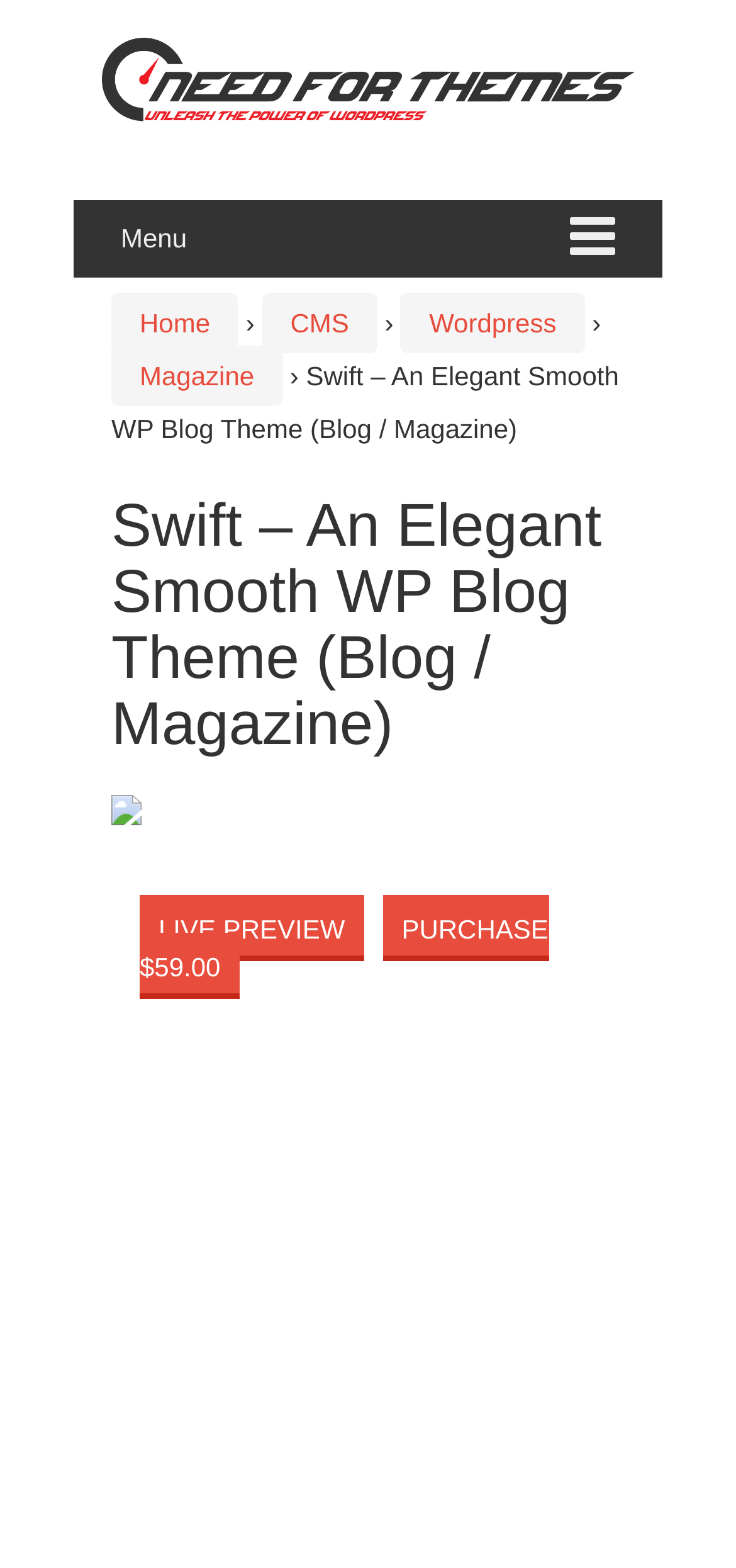Identify the webpage's primary heading and generate its text.

Swift – An Elegant Smooth WP Blog Theme (Blog / Magazine)